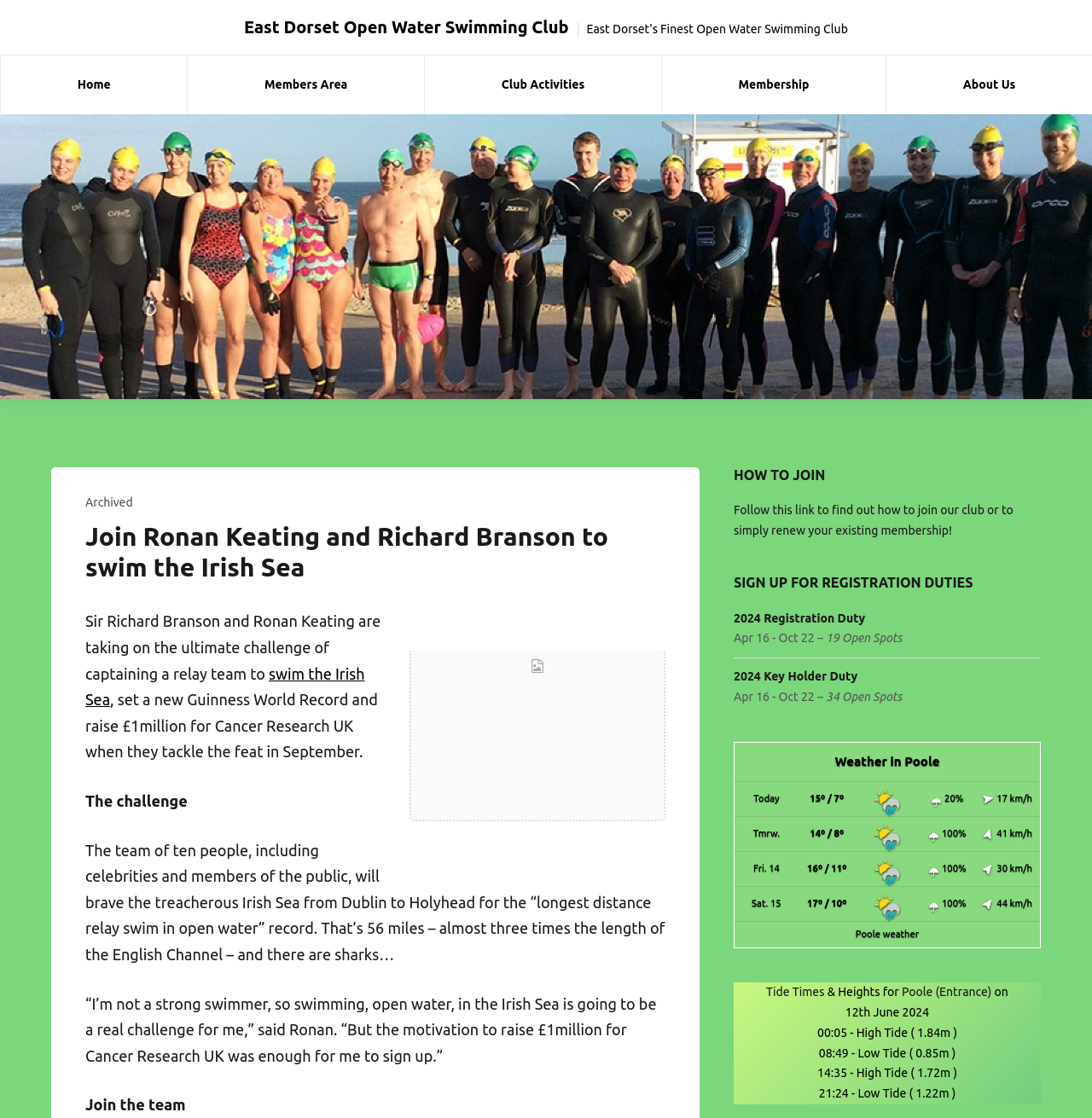Refer to the image and offer a detailed explanation in response to the question: What is the purpose of the swim mentioned on the webpage?

I found the answer by reading the text on the webpage, which states that Sir Richard Branson and Ronan Keating are taking on the challenge of swimming the Irish Sea to raise £1million for Cancer Research UK.